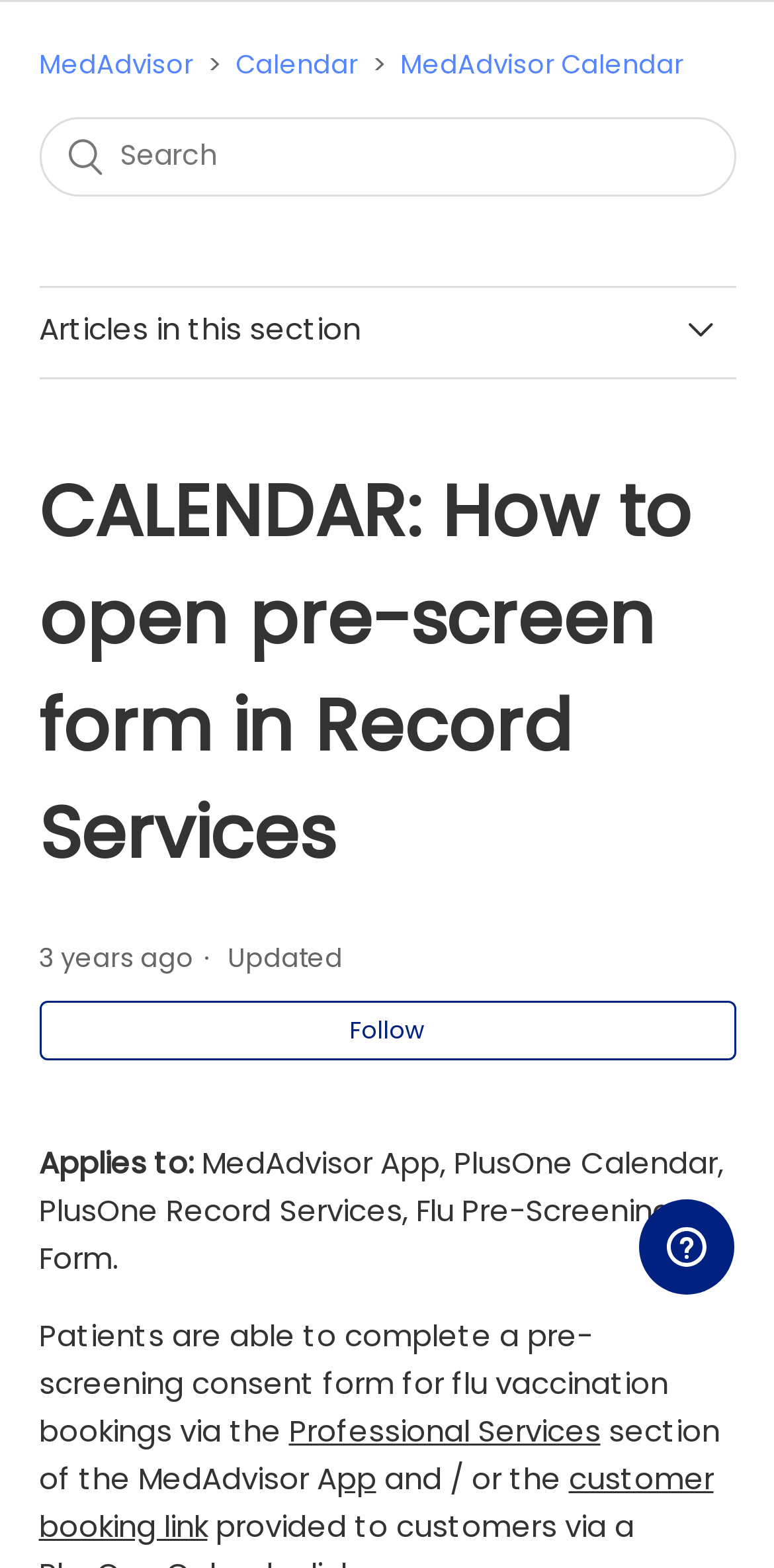Please examine the image and provide a detailed answer to the question: What is the purpose of the search box?

The search box is located at the top of the page with bounding box coordinates [0.05, 0.074, 0.95, 0.125] and is used to search for specific content within the webpage.